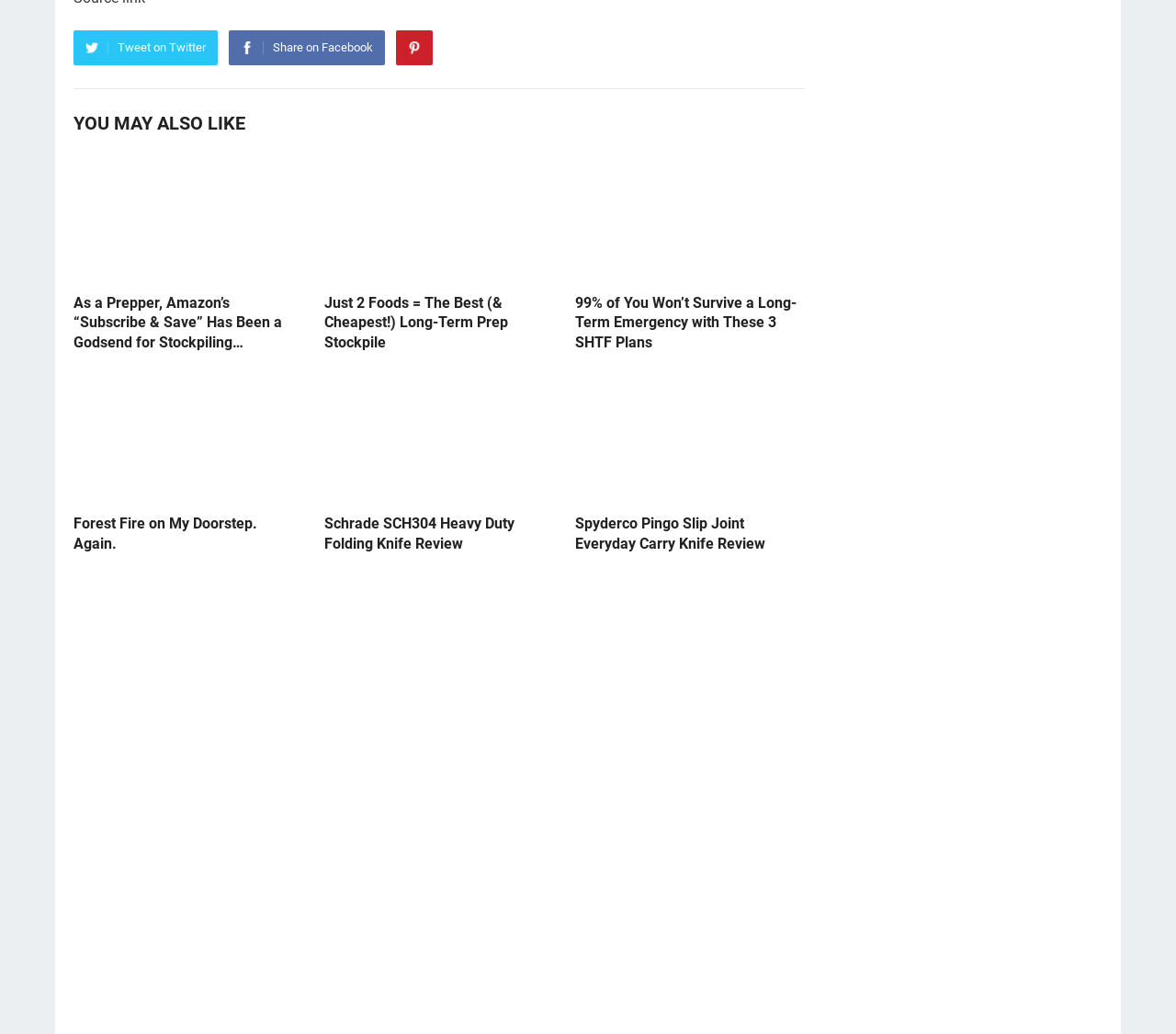Kindly respond to the following question with a single word or a brief phrase: 
What type of content is the webpage primarily displaying?

Article summaries